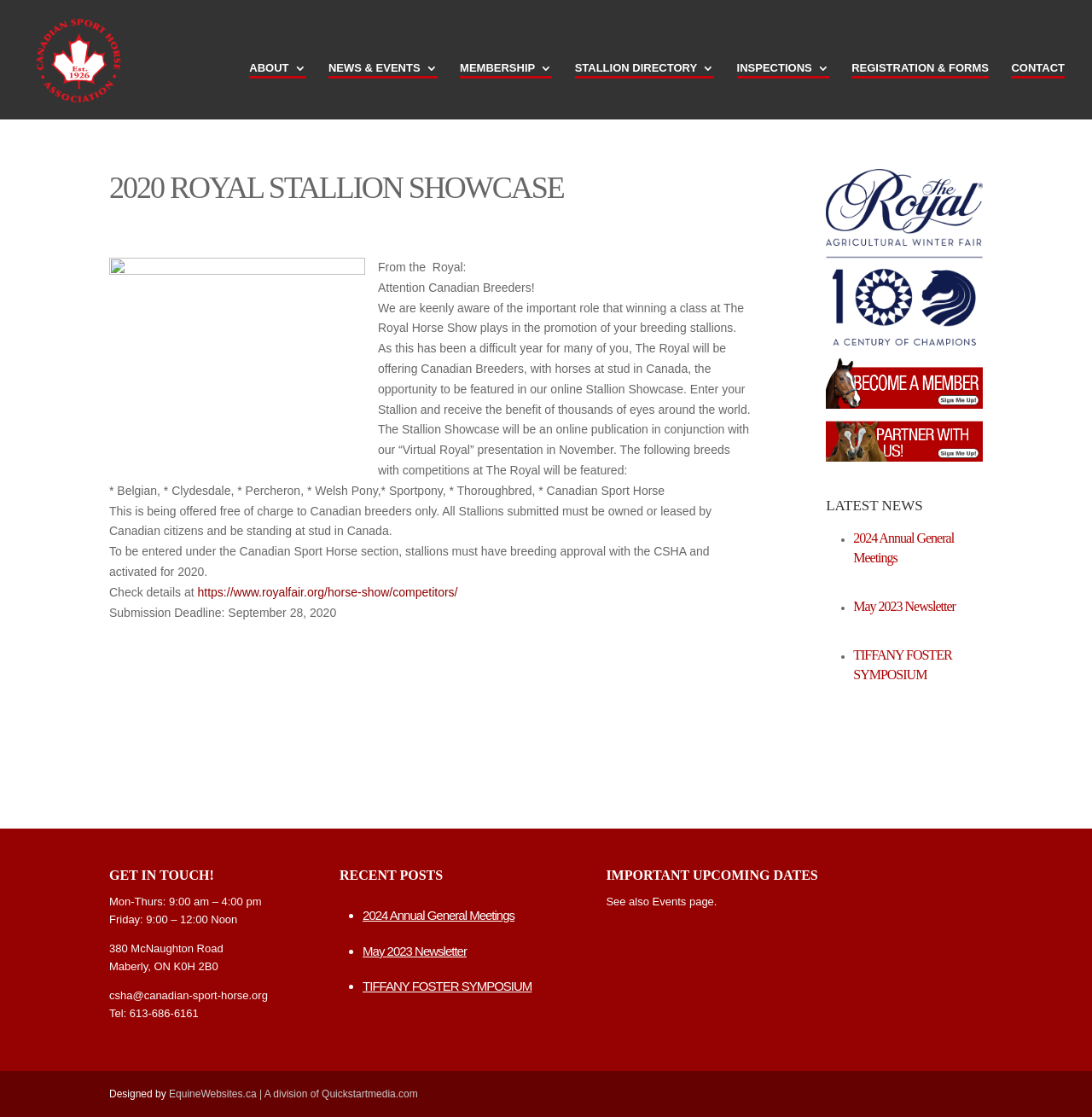Extract the bounding box of the UI element described as: "May 2023 Newsletter".

[0.332, 0.845, 0.427, 0.858]